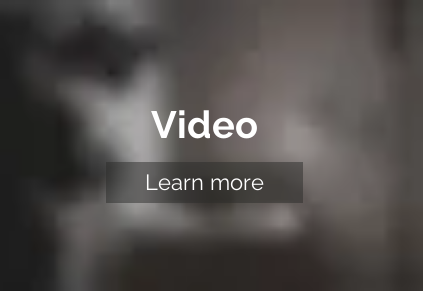What is the purpose of the 'Learn more' link?
Use the image to answer the question with a single word or phrase.

To explore additional content